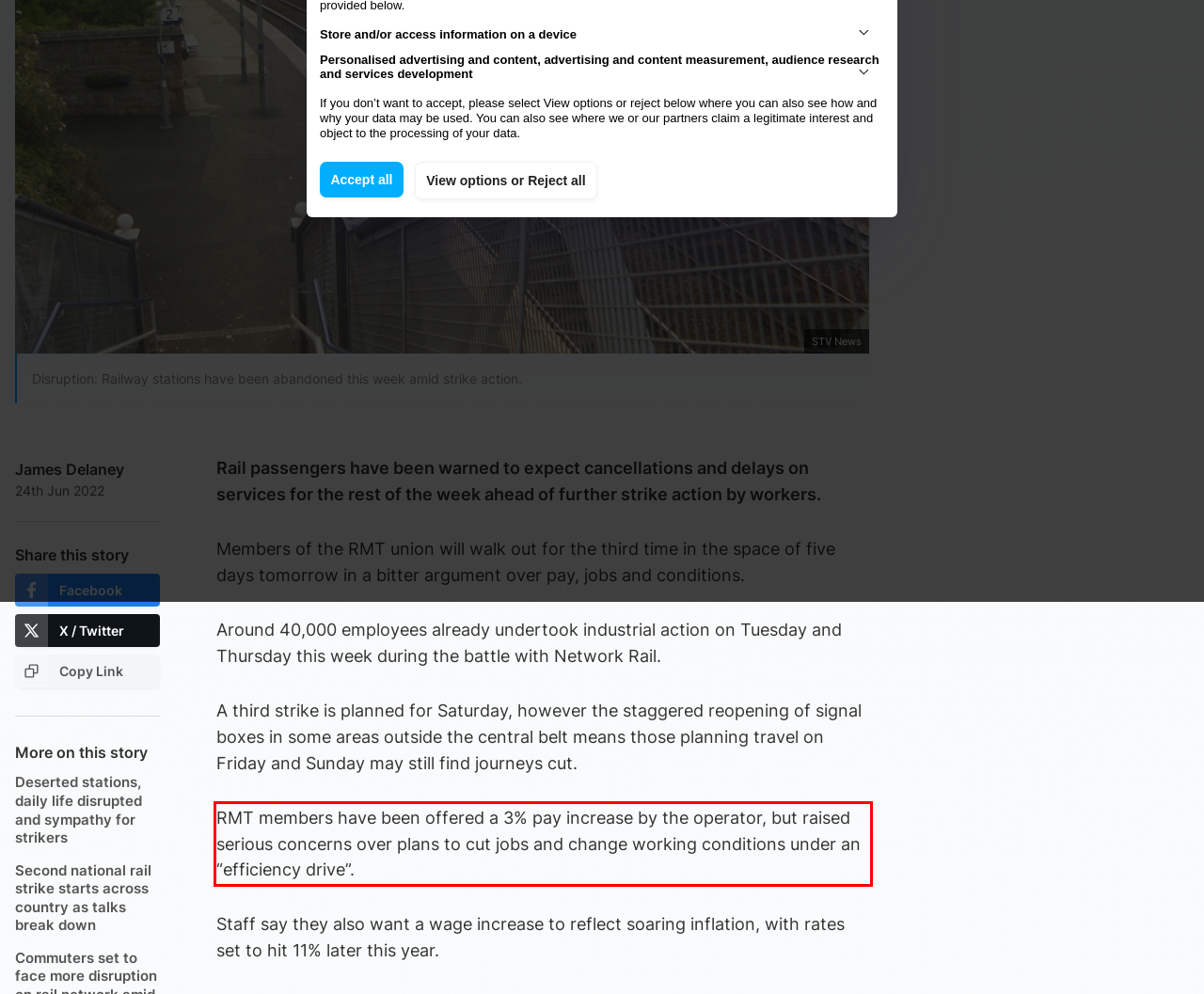Look at the webpage screenshot and recognize the text inside the red bounding box.

RMT members have been offered a 3% pay increase by the operator, but raised serious concerns over plans to cut jobs and change working conditions under an “efficiency drive”.